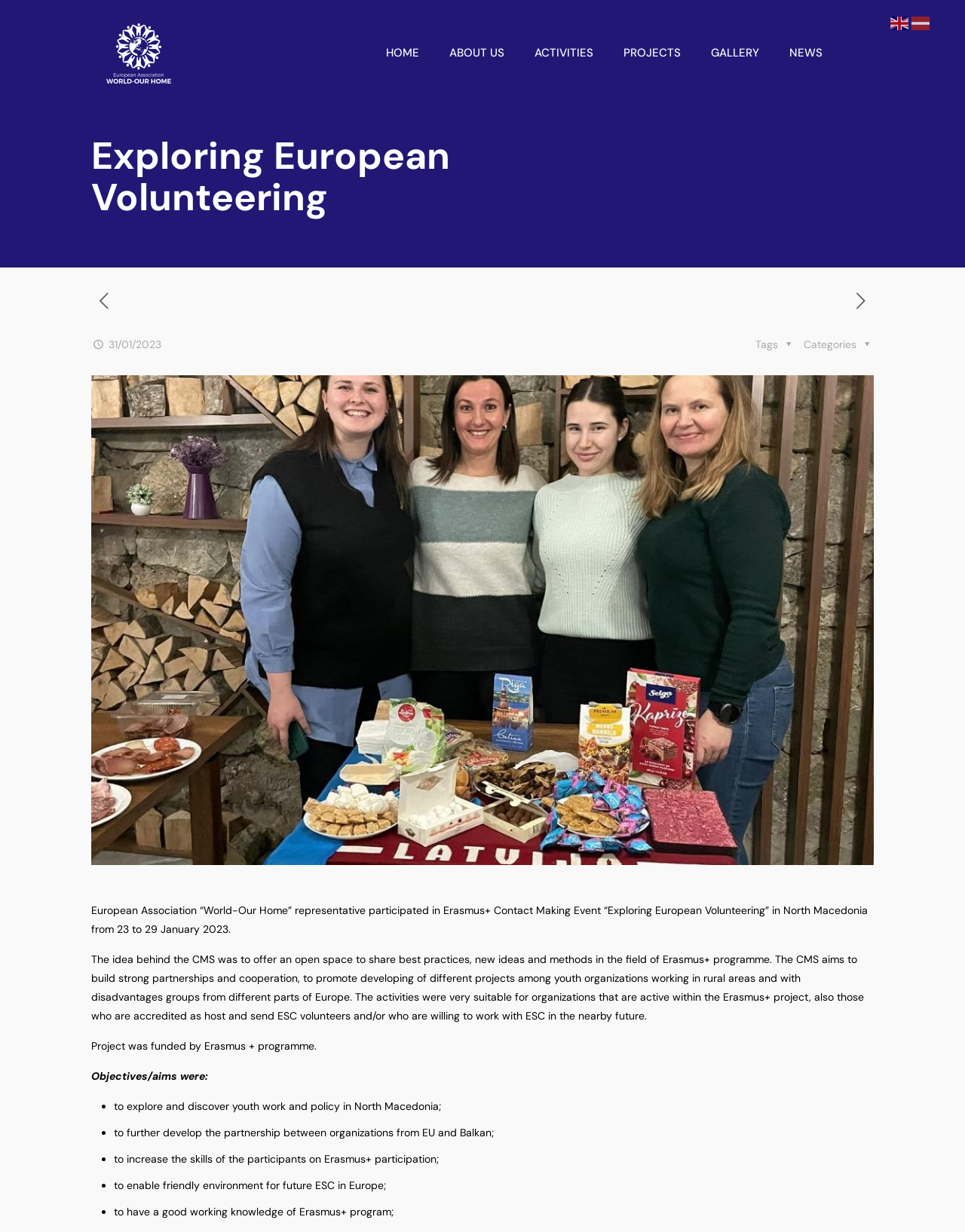Generate the text content of the main heading of the webpage.

Exploring European Volunteering